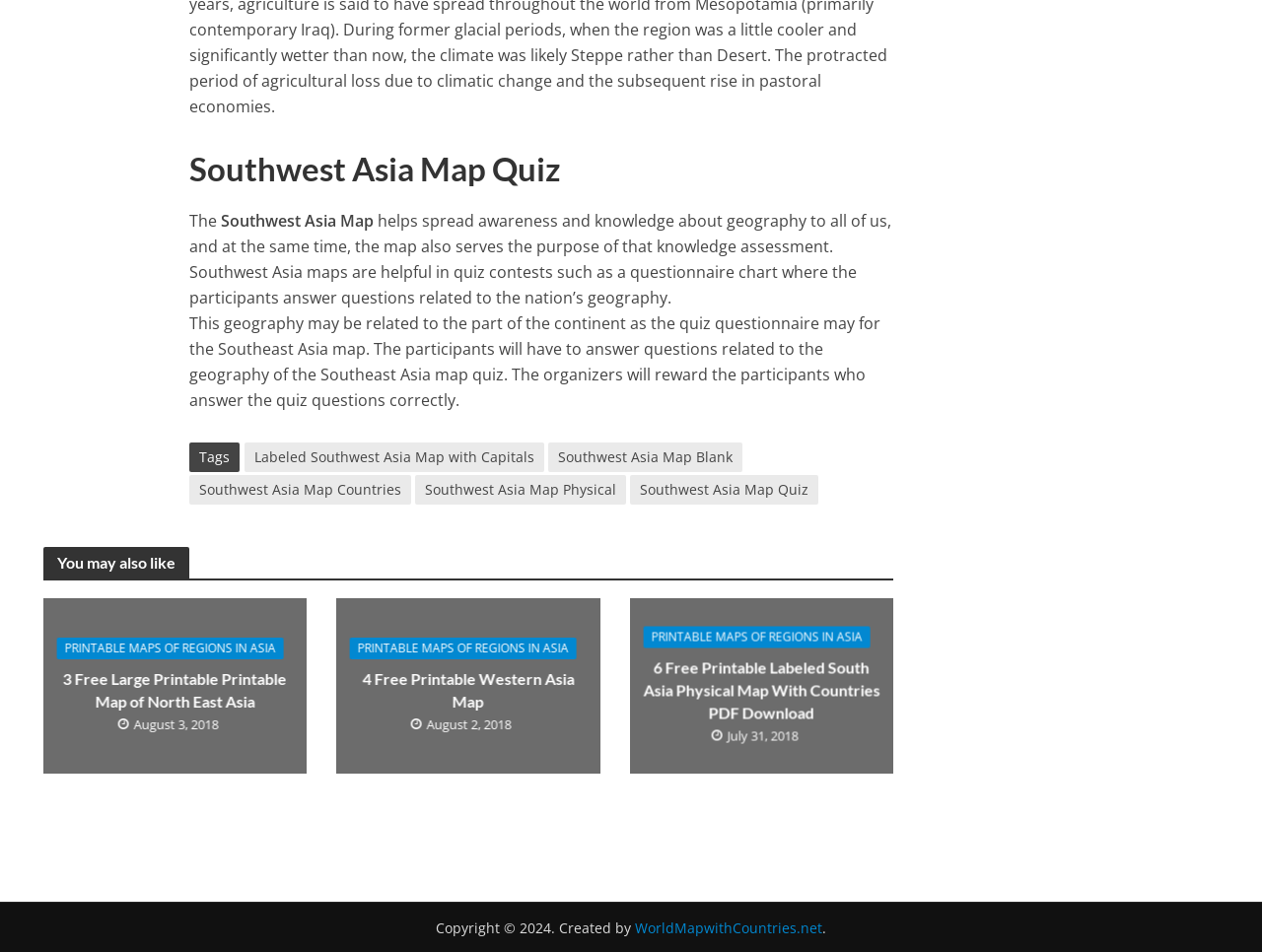Please find the bounding box coordinates of the element's region to be clicked to carry out this instruction: "View latest releases".

None